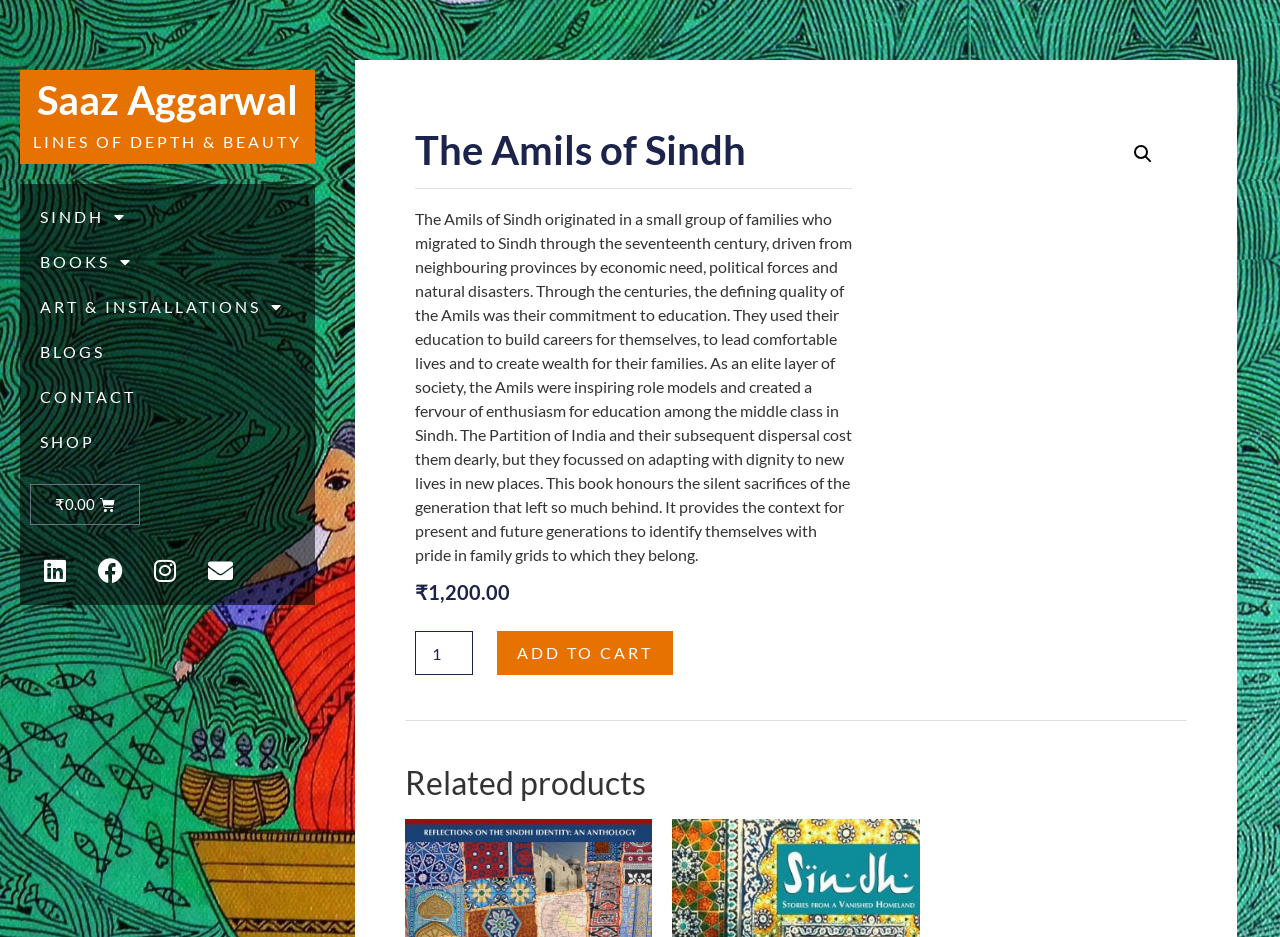Determine the bounding box coordinates of the region I should click to achieve the following instruction: "Search for something". Ensure the bounding box coordinates are four float numbers between 0 and 1, i.e., [left, top, right, bottom].

[0.879, 0.145, 0.907, 0.184]